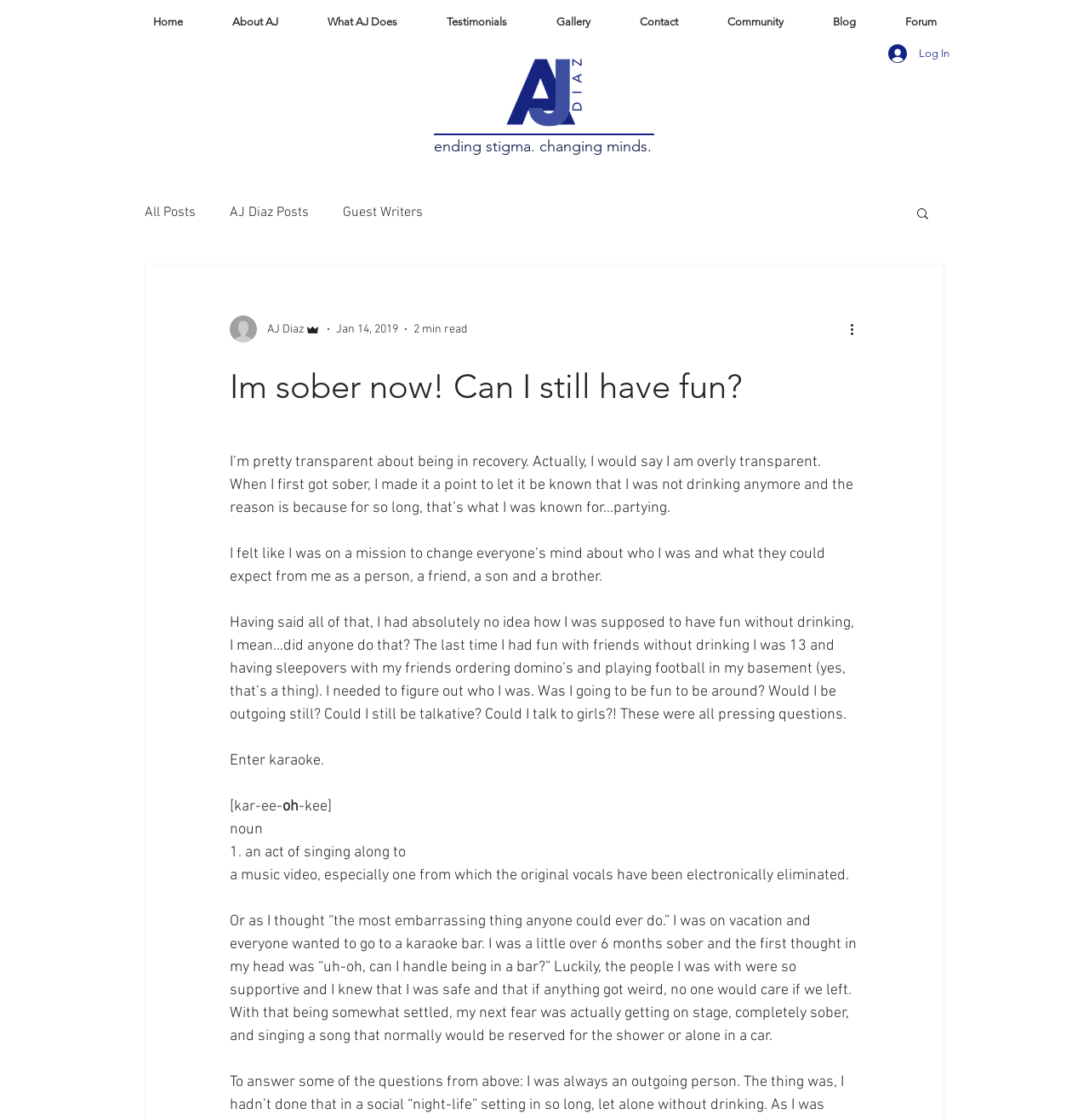Answer the question in one word or a short phrase:
What is the author's concern about going to a karaoke bar?

Being in a bar while sober